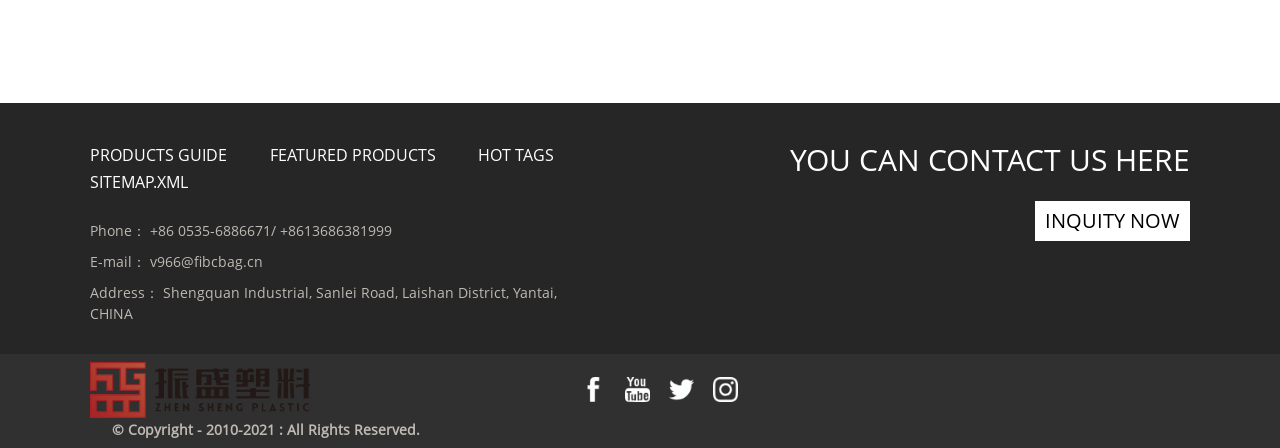Determine the bounding box coordinates of the element's region needed to click to follow the instruction: "Read 'Installing a Security Camera system'". Provide these coordinates as four float numbers between 0 and 1, formatted as [left, top, right, bottom].

None